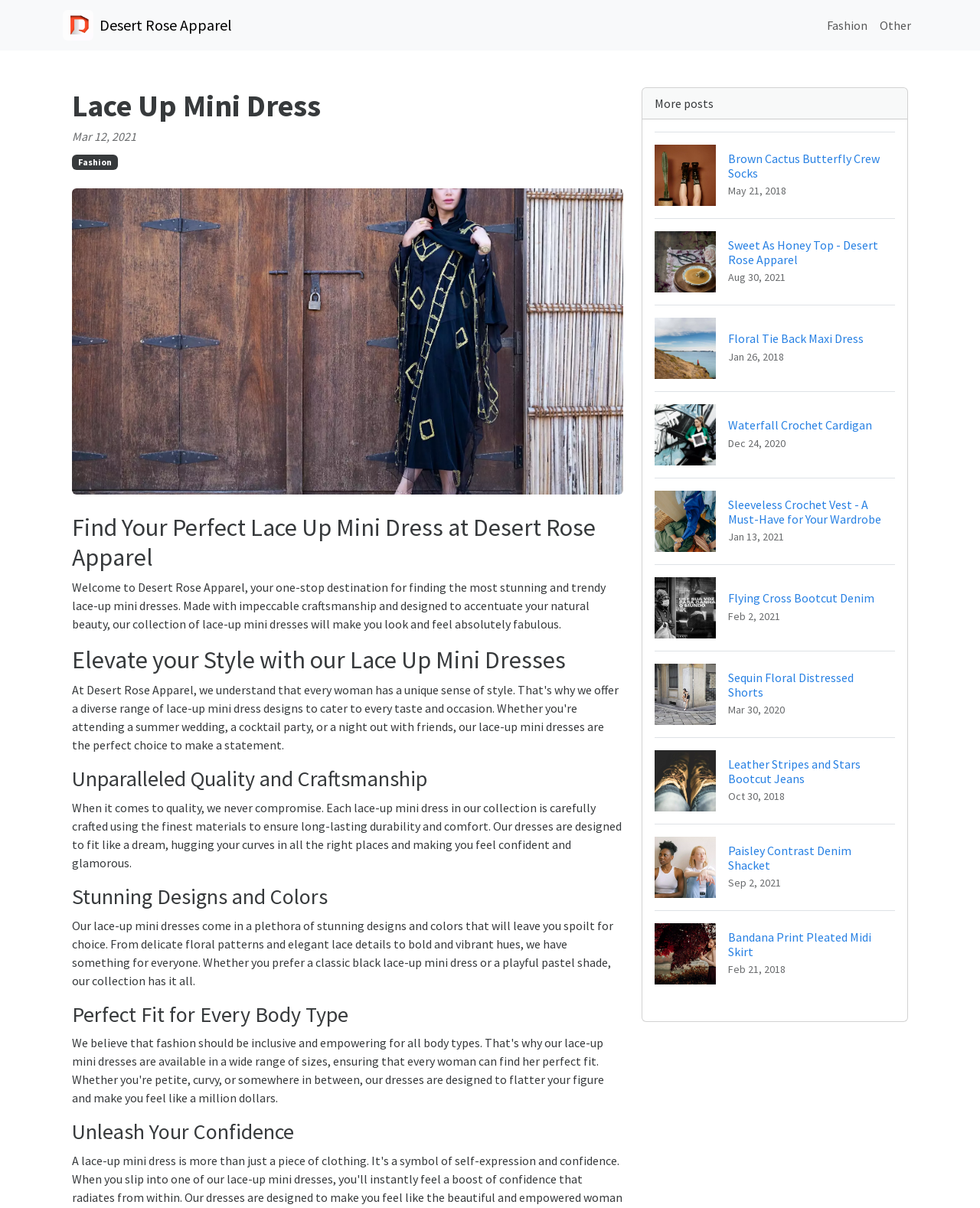Find the bounding box coordinates for the area you need to click to carry out the instruction: "Explore the Brown Cactus Butterfly Crew Socks". The coordinates should be four float numbers between 0 and 1, indicated as [left, top, right, bottom].

[0.668, 0.109, 0.913, 0.181]